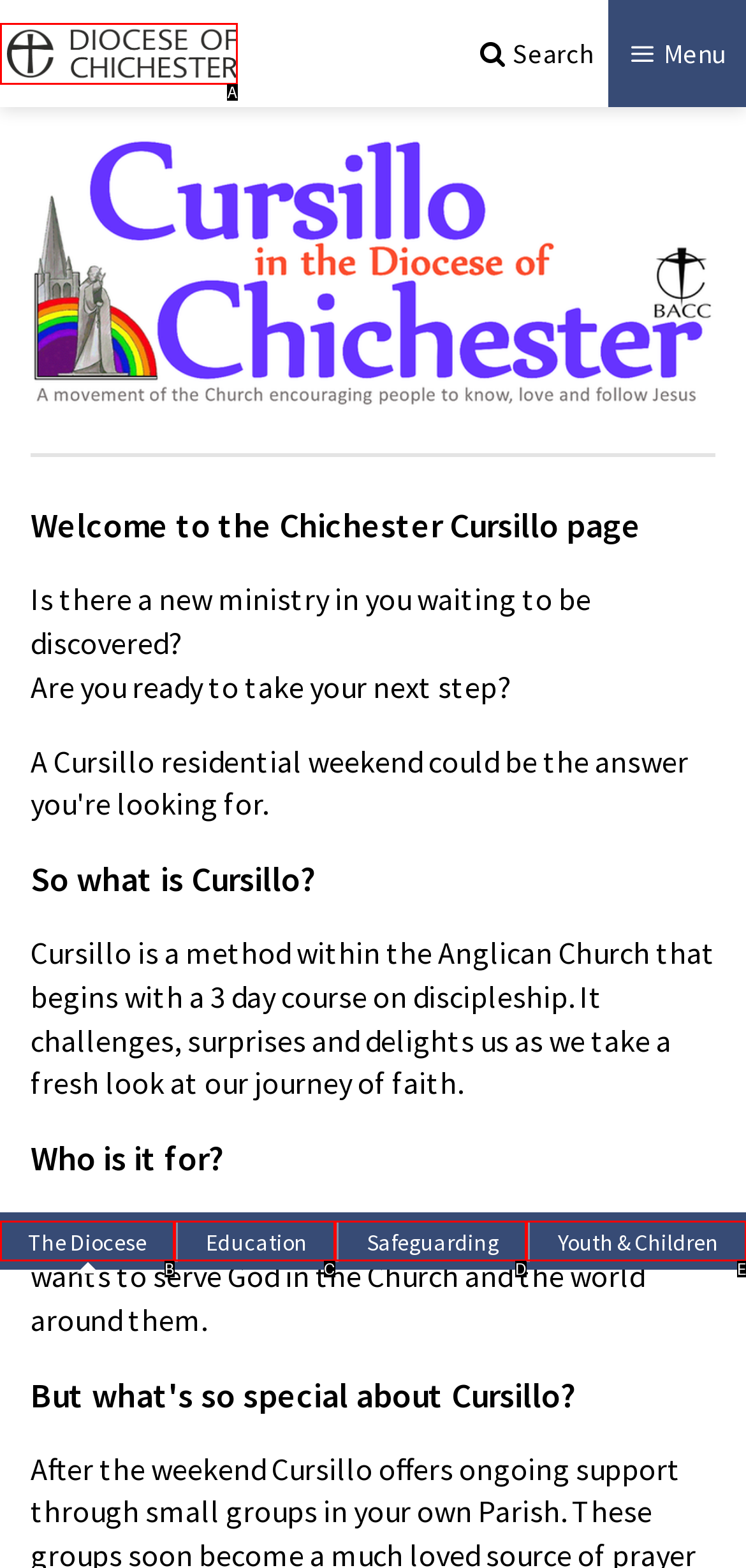Given the description: The Diocese, pick the option that matches best and answer with the corresponding letter directly.

B